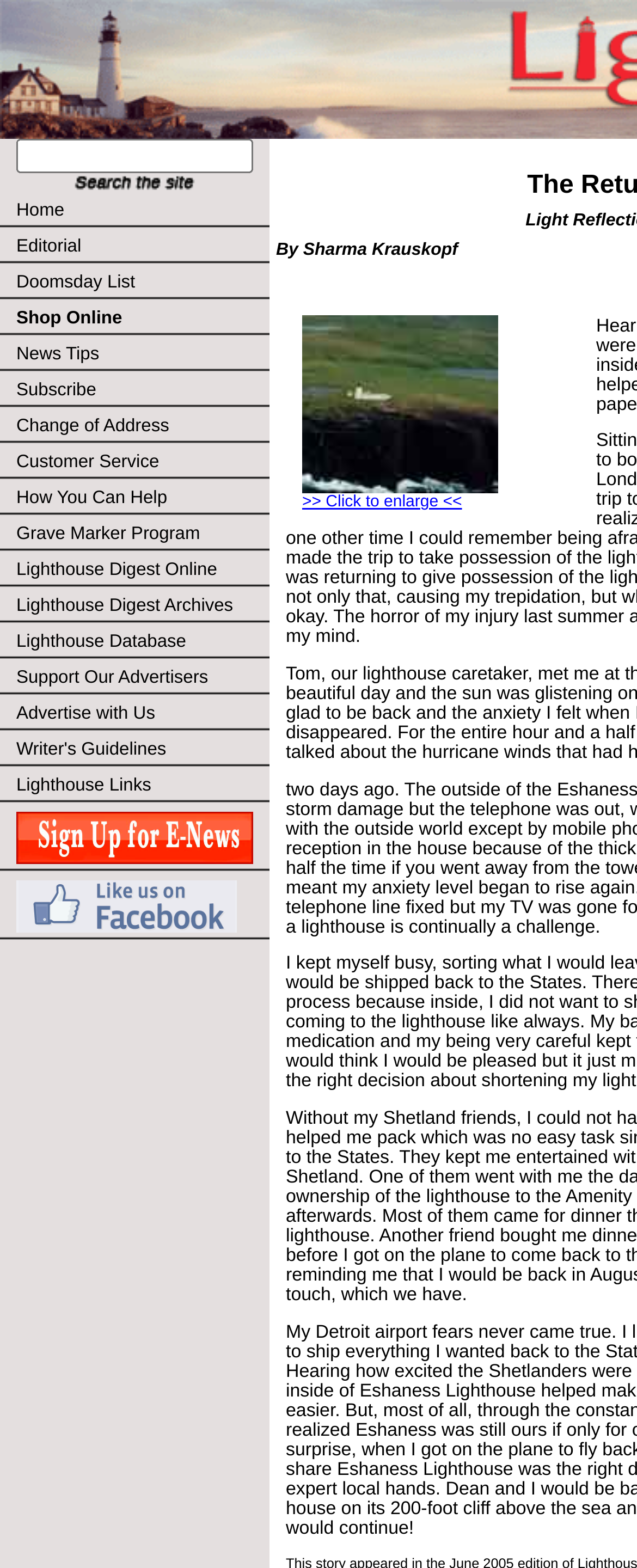Highlight the bounding box of the UI element that corresponds to this description: "October 7, 2020October 7, 2020".

None